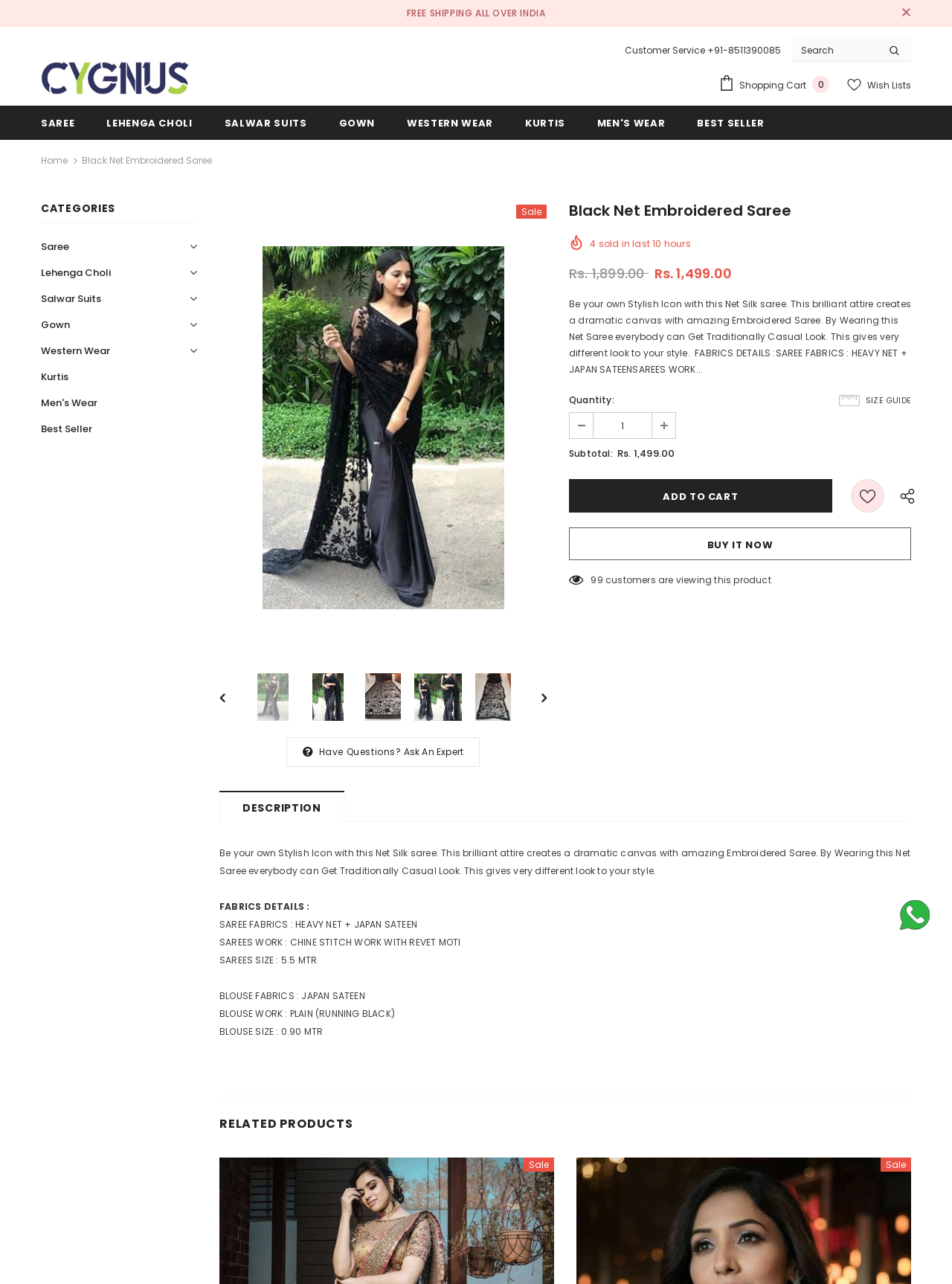Create a detailed description of the webpage's content and layout.

This webpage is an e-commerce product page for a Black Net Embroidered Saree. At the top, there is a search bar and a navigation menu with links to various categories such as Saree, Lehenga Choli, Salwar Suits, and more. Below the navigation menu, there is a banner with a "FREE SHIPPING ALL OVER INDIA" message.

On the left side of the page, there is a product image, and below it, there is a section with product details, including the product name, price, and a brief description. The product description mentions that the saree is made of heavy net fabric and has an embroidered design, and it can give a traditionally casual look.

To the right of the product image, there is a section with customer service information, including a phone number and a link to ask an expert. Below this section, there is a "SIZE GUIDE" link and a quantity selector with a "Subtotal" display.

Further down the page, there is an "Add to cart" button and a "BUY IT NOW" button. Below these buttons, there is a section with customer viewing information, indicating that 99 customers are currently viewing this product.

At the bottom of the page, there is a product description section with more details about the saree, including its fabric and design.